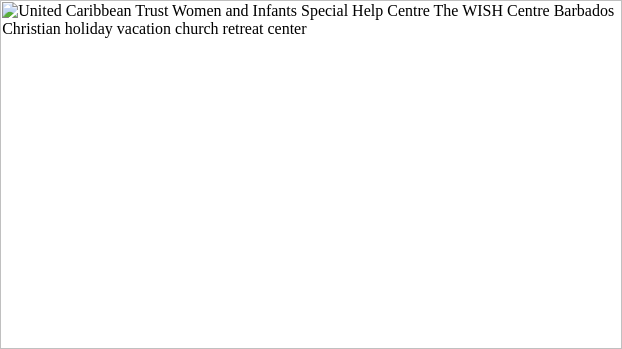What activities are offered at the WISH Centre?
Look at the image and respond with a one-word or short-phrase answer.

Retreat activities